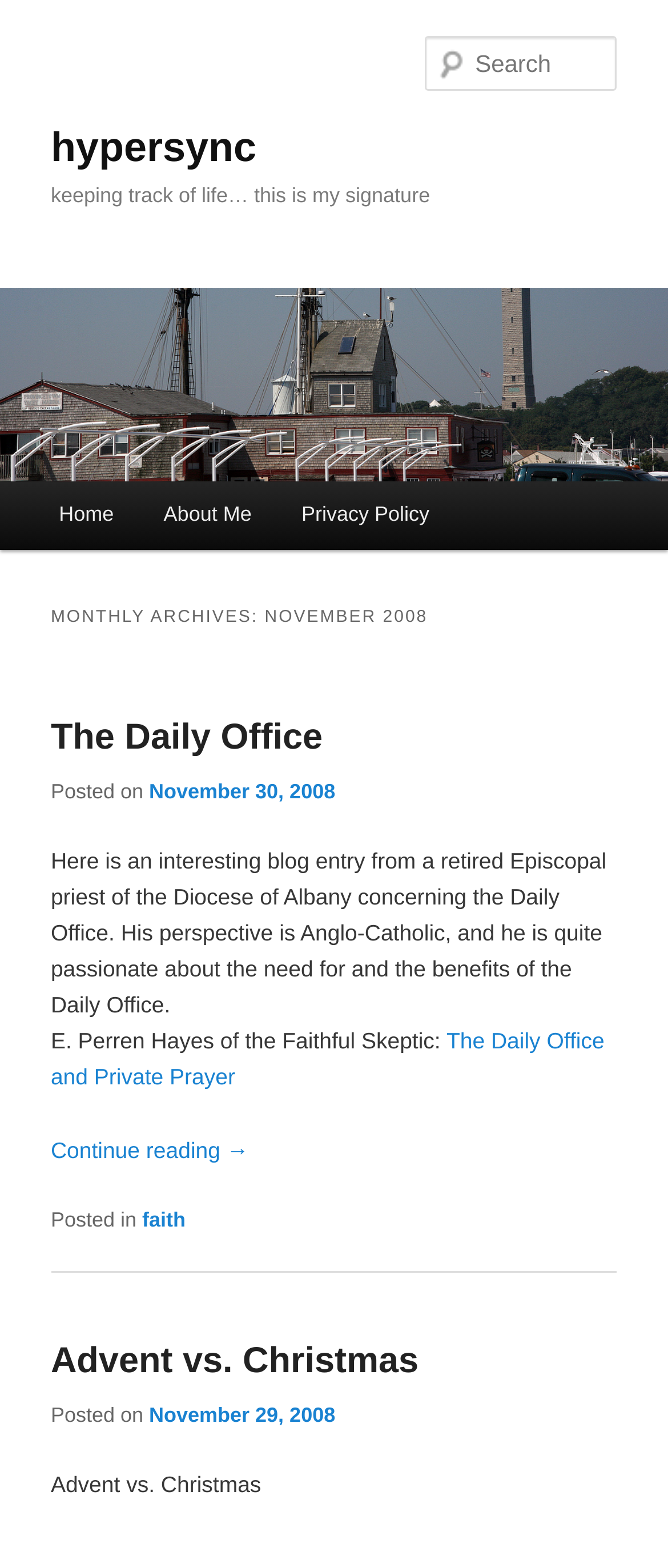What is the category of the 'Advent vs. Christmas' post?
Deliver a detailed and extensive answer to the question.

The category of the post can be found by looking at the link element with the text 'faith' which is located in the 'Advent vs. Christmas' section. This element is a category tag, indicating the category of the post.